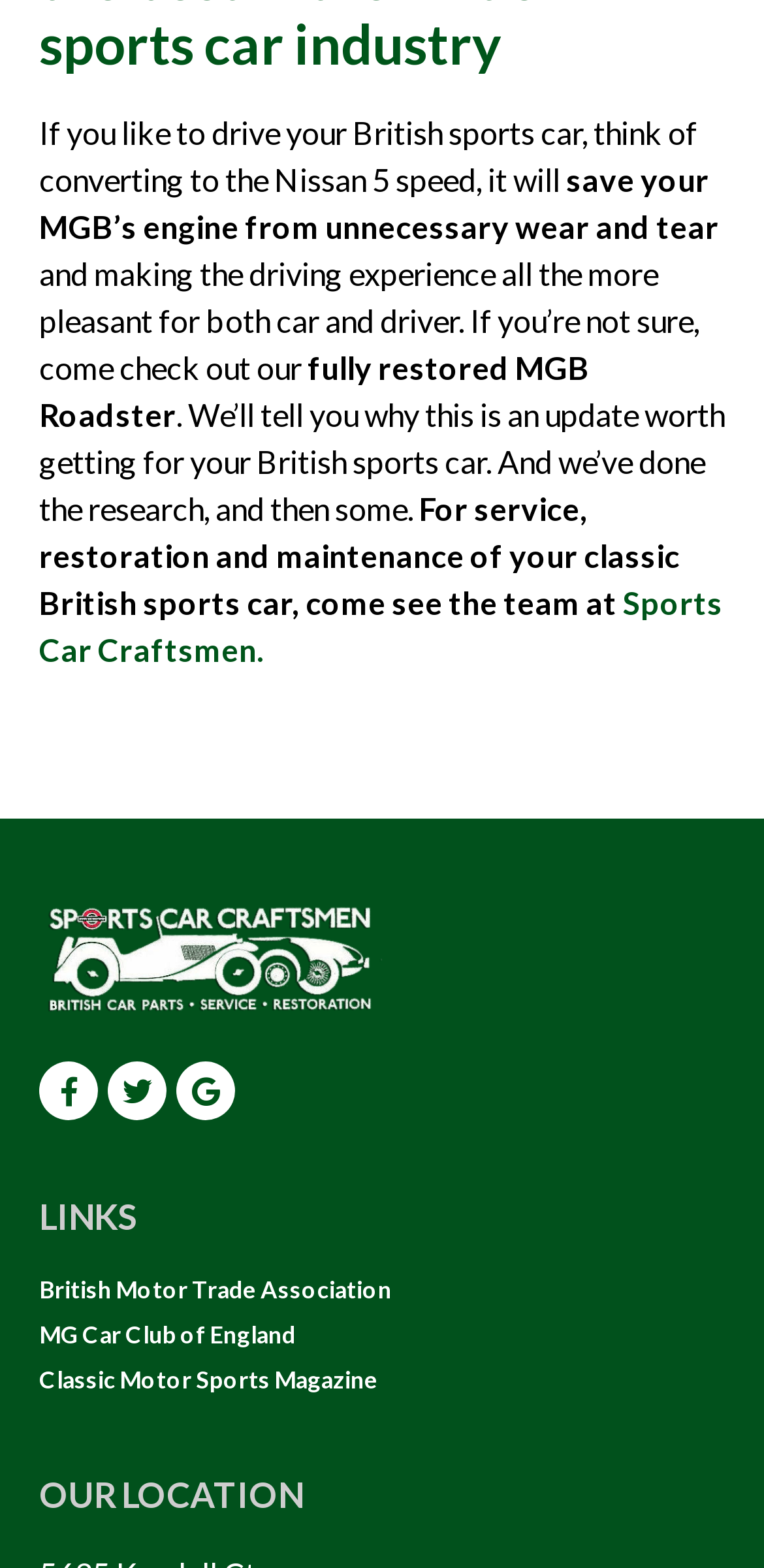Indicate the bounding box coordinates of the element that must be clicked to execute the instruction: "Check out British Motor Trade Association". The coordinates should be given as four float numbers between 0 and 1, i.e., [left, top, right, bottom].

[0.051, 0.812, 0.949, 0.834]